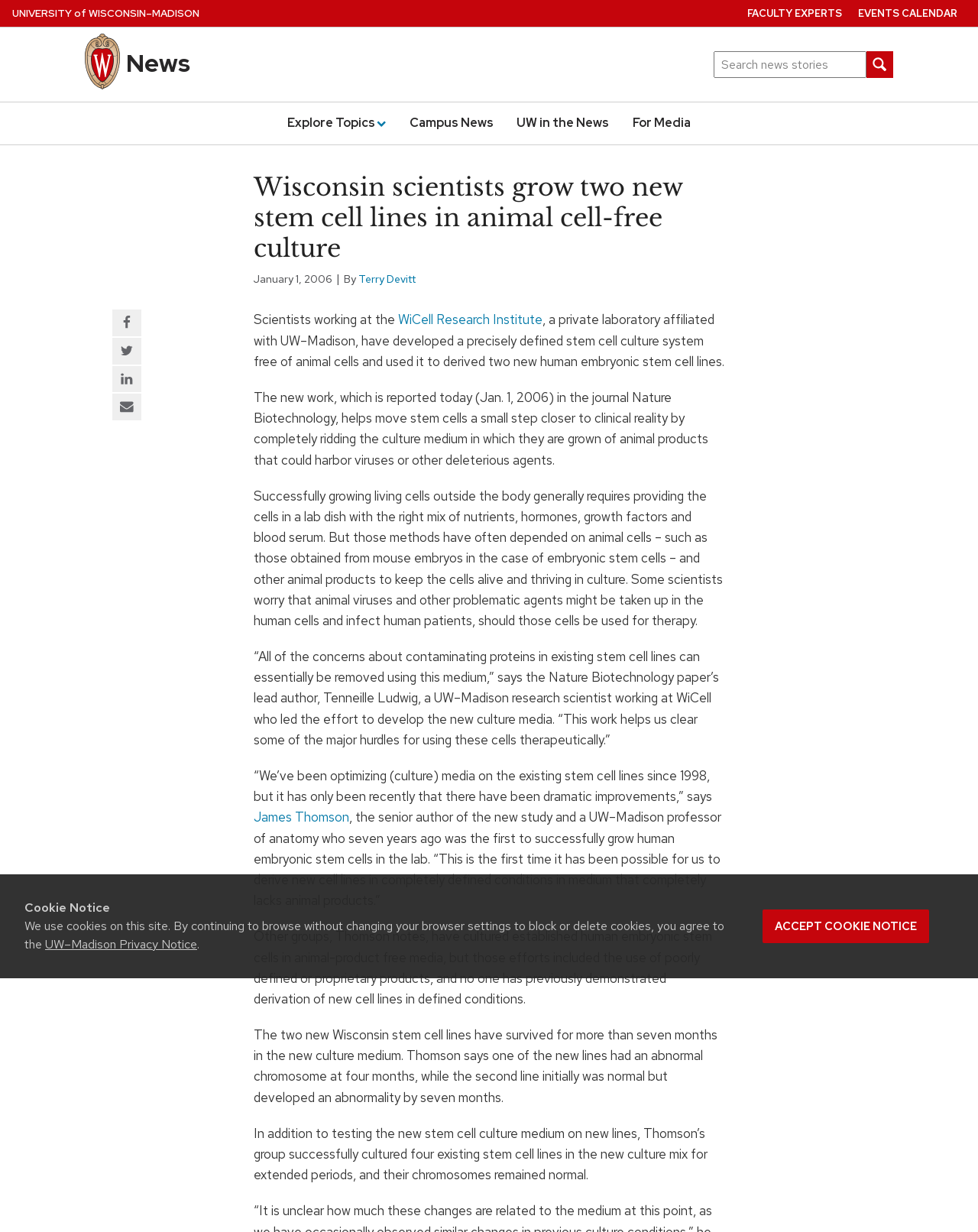Identify and extract the main heading from the webpage.

Wisconsin scientists grow two new stem cell lines in animal cell-free culture